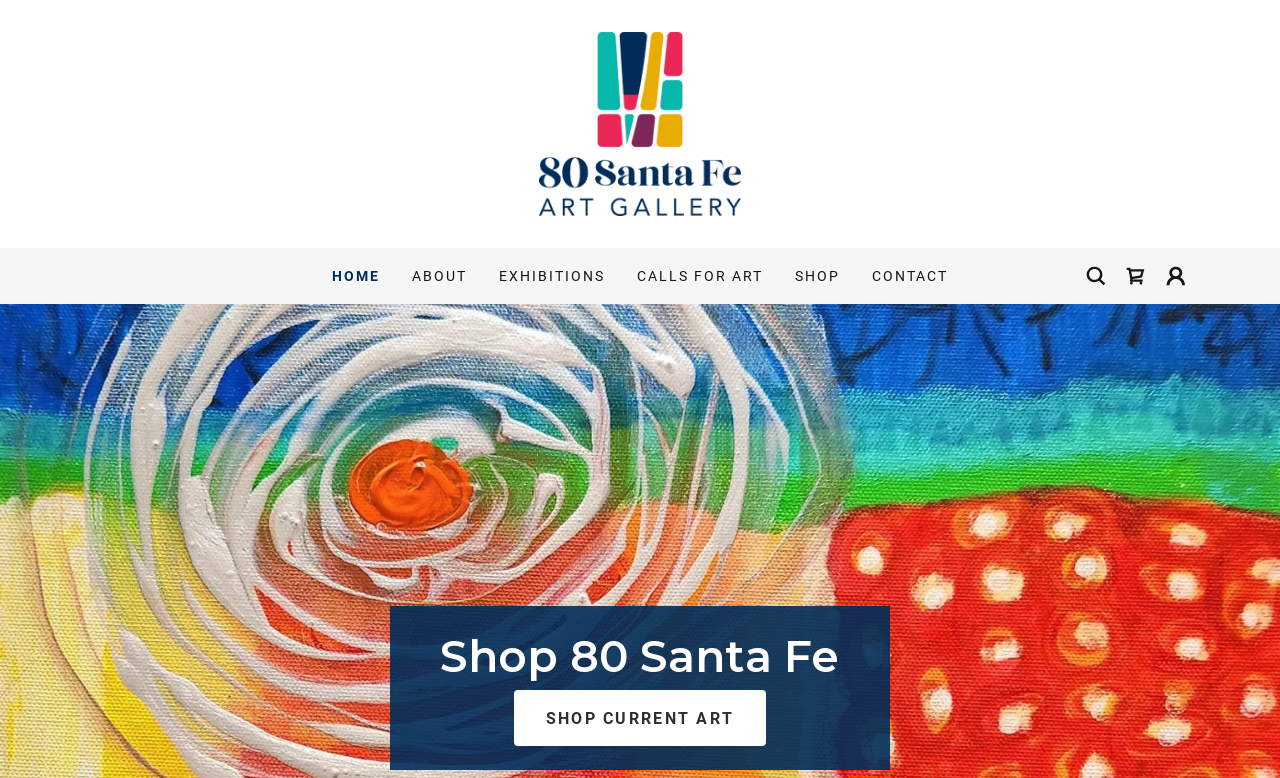What is the title of the current exhibition?
Answer the question using a single word or phrase, according to the image.

Shop 80 Santa Fe